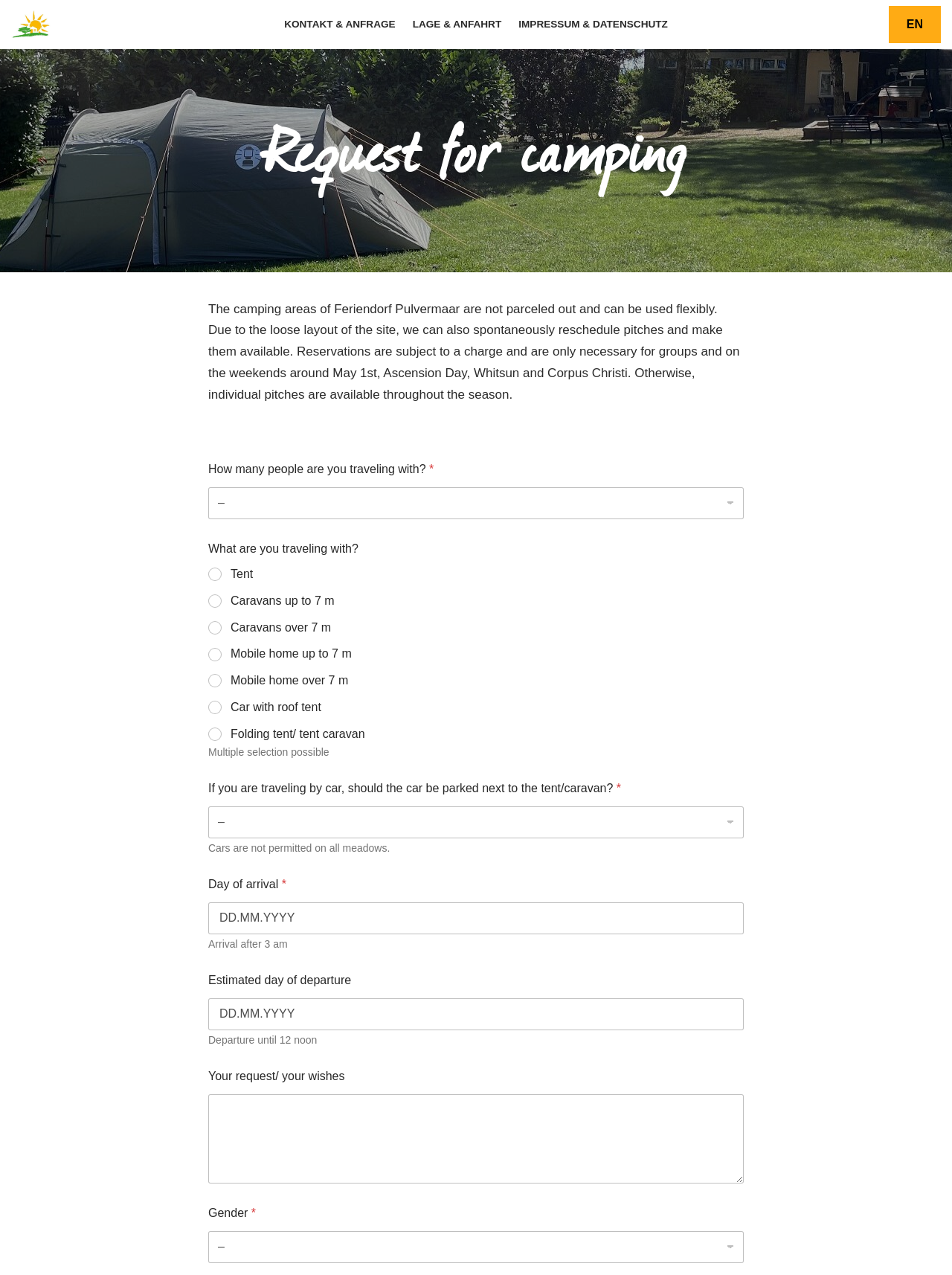Identify the coordinates of the bounding box for the element that must be clicked to accomplish the instruction: "view Heatherdale faces".

None